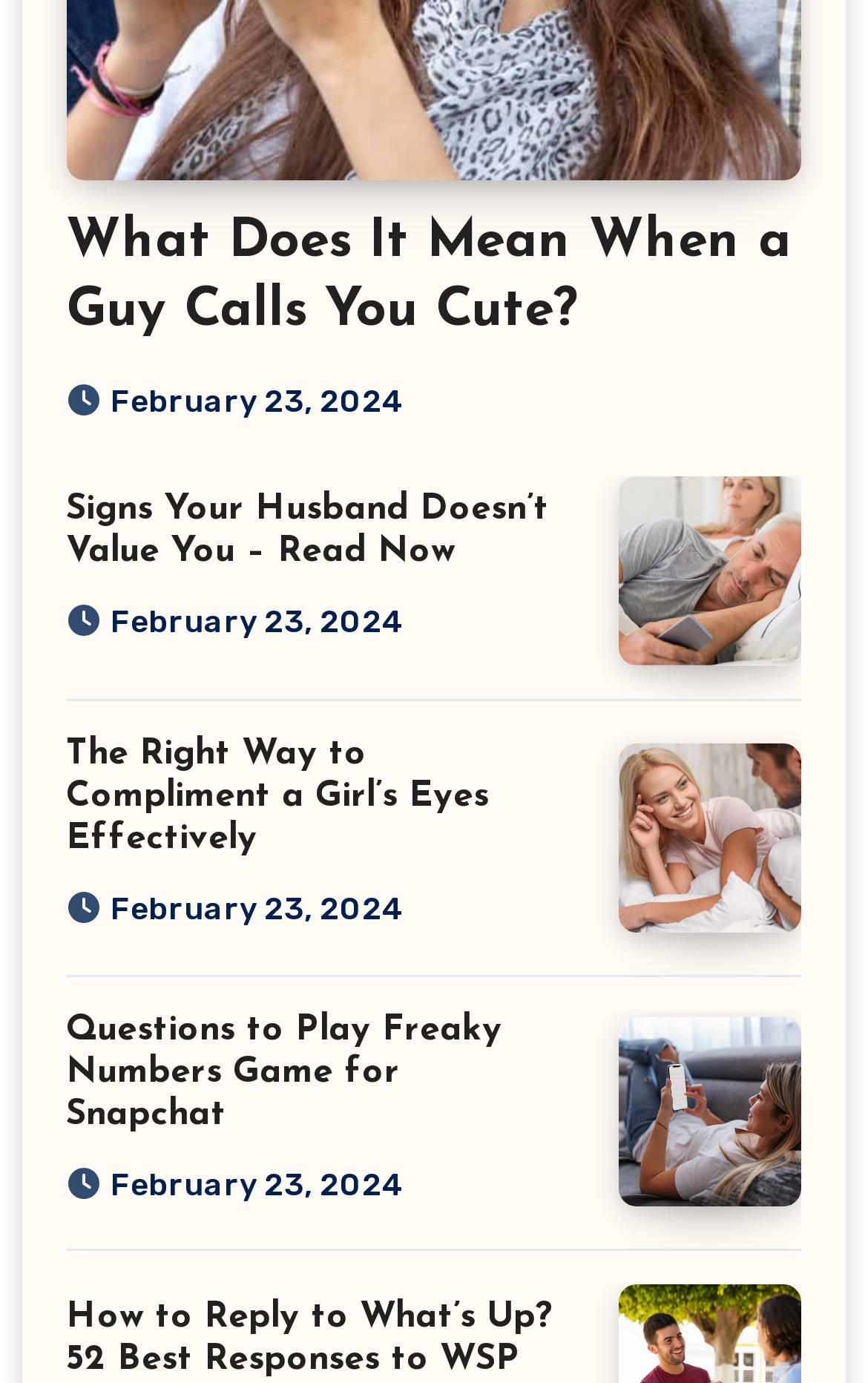Find the bounding box coordinates for the area that must be clicked to perform this action: "Click on the article 'How to Reply to What’s Up? 52 Best Responses to WSP'".

[0.076, 0.94, 0.638, 0.996]